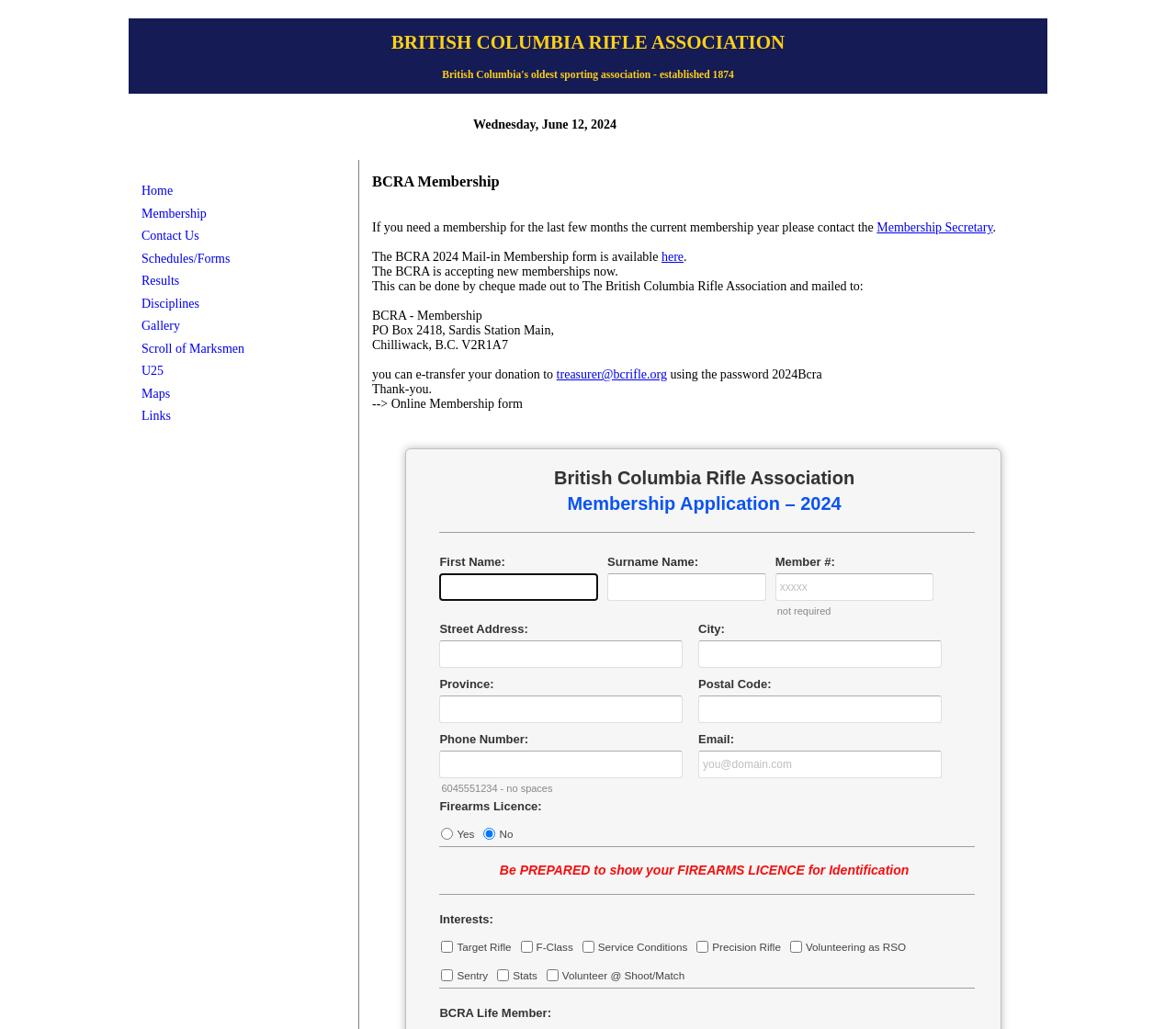Look at the image and give a detailed response to the following question: What is the name of the oldest sporting association in British Columbia?

Based on the heading 'BRITISH COLUMBIA RIFLE ASSOCIATION' and the description 'British Columbia's oldest sporting association - established 1874', it can be inferred that the British Columbia Rifle Association is the oldest sporting association in British Columbia.